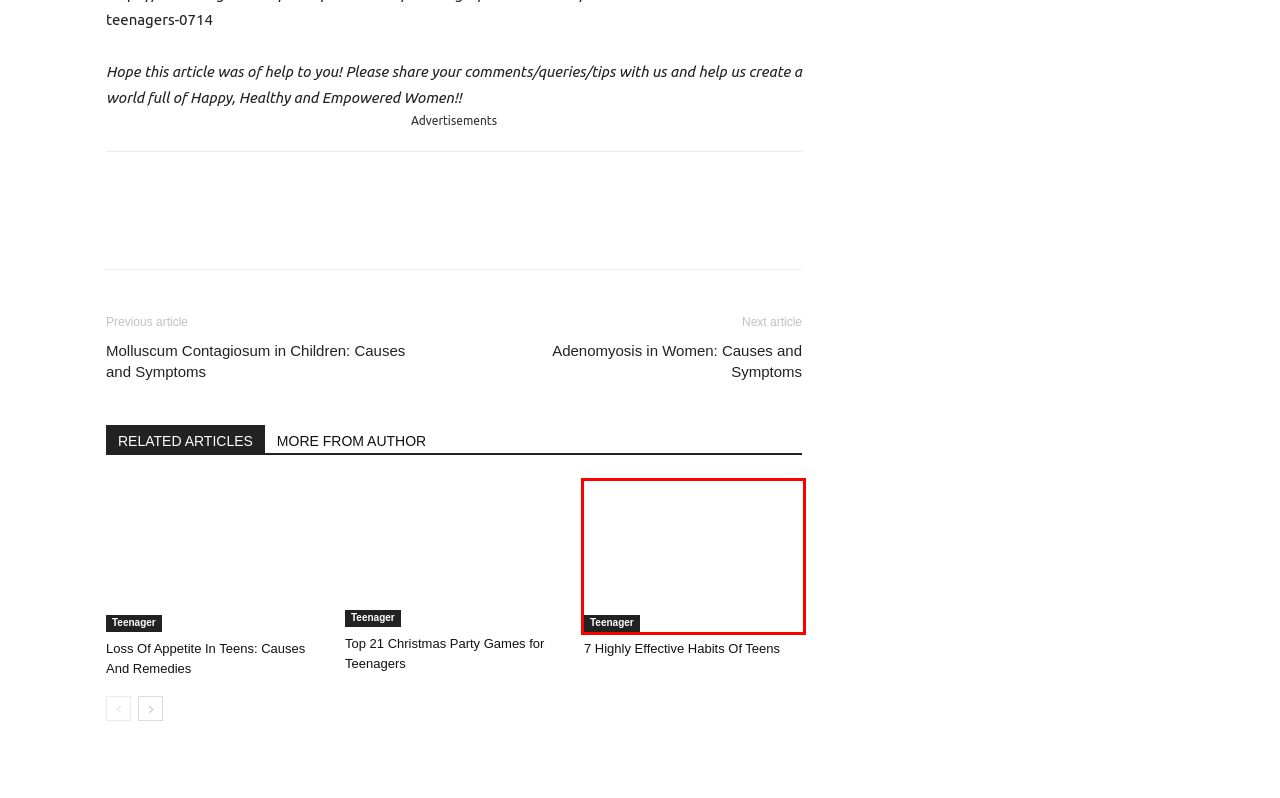You are given a screenshot of a webpage with a red bounding box around an element. Choose the most fitting webpage description for the page that appears after clicking the element within the red bounding box. Here are the candidates:
A. 21 Fun Filled and Entertaining Christmas Games for Teens
B. Loss Of Appetite In Teens: Causes And Remedies
C. Toddler Archives - Parenting Healthy Babies
D. 11 Awesome Herbal Teas for Children
E. 7 Highly Effective Habits Of Teens
F. 21 Home Remedies for Curing Bad Breath
G. Molluscum Contagiosum in Children: Causes and Symptoms
H. Adenomyosis in Women: Causes and Symptoms | Parentinghealthybabies

E